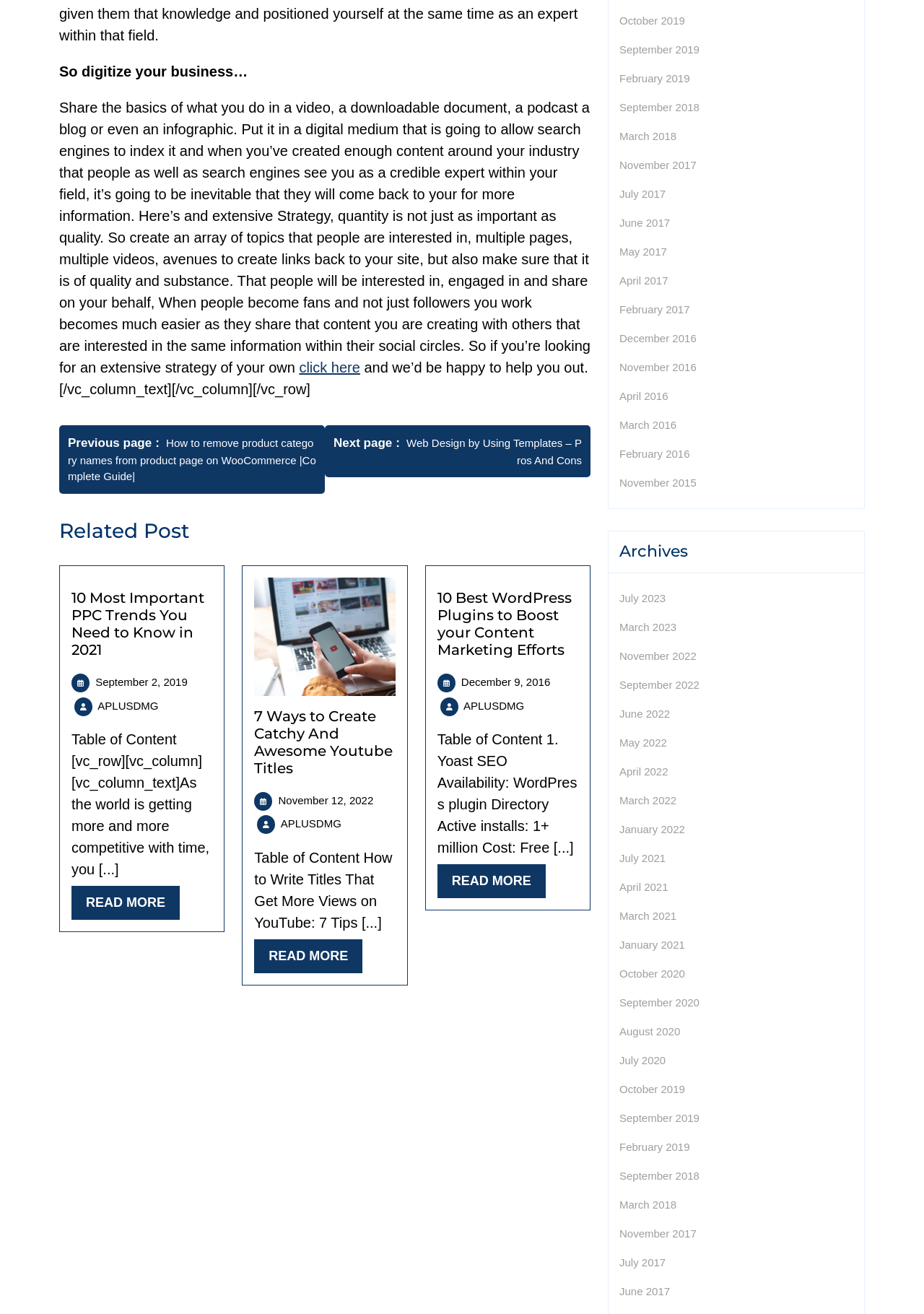Give the bounding box coordinates for the element described as: "April 2016".

[0.67, 0.297, 0.723, 0.306]